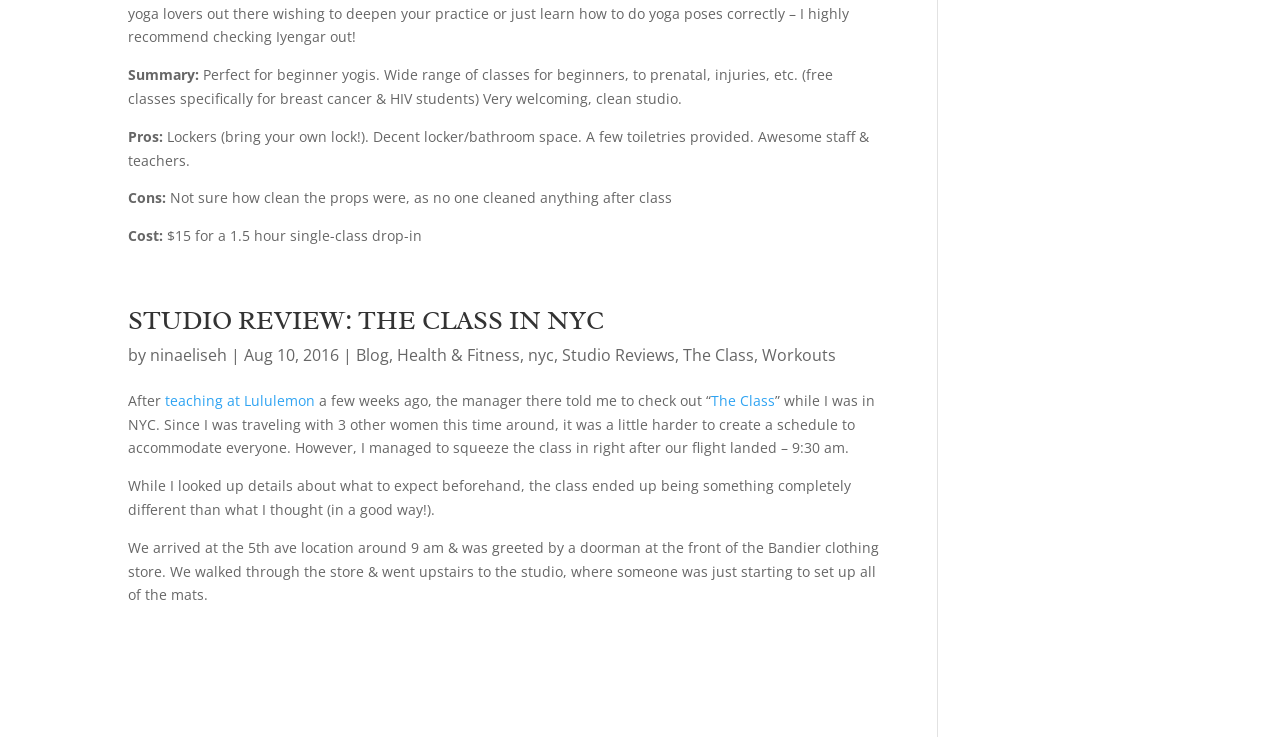Please determine the bounding box coordinates of the clickable area required to carry out the following instruction: "Check the cost of a single-class drop-in". The coordinates must be four float numbers between 0 and 1, represented as [left, top, right, bottom].

[0.127, 0.307, 0.33, 0.333]